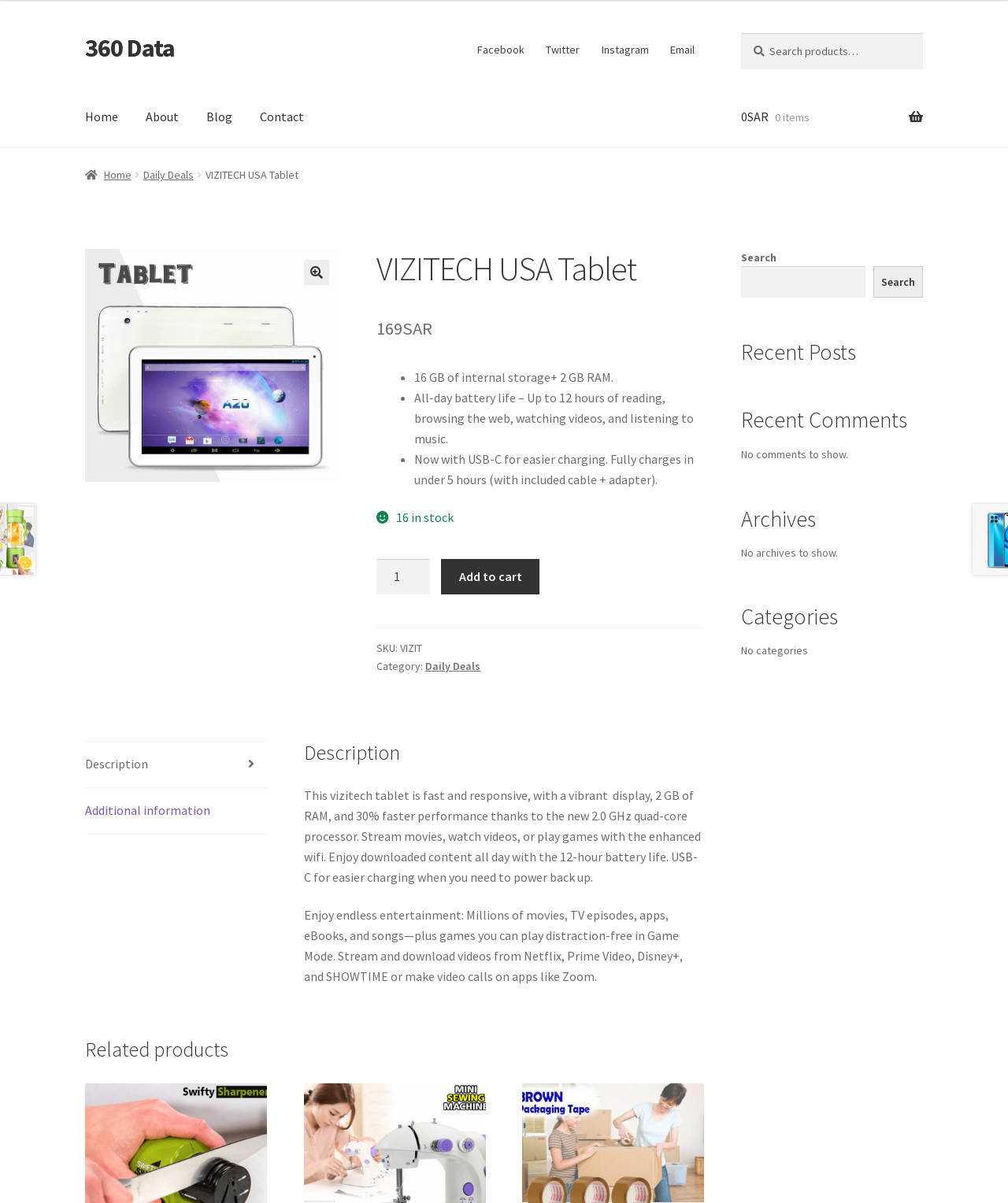What is the battery life of the tablet?
Utilize the image to construct a detailed and well-explained answer.

The battery life of the tablet can be found in the product description, which mentions 'All-day battery life – Up to 12 hours of reading, browsing the web, watching videos, and listening to music'.